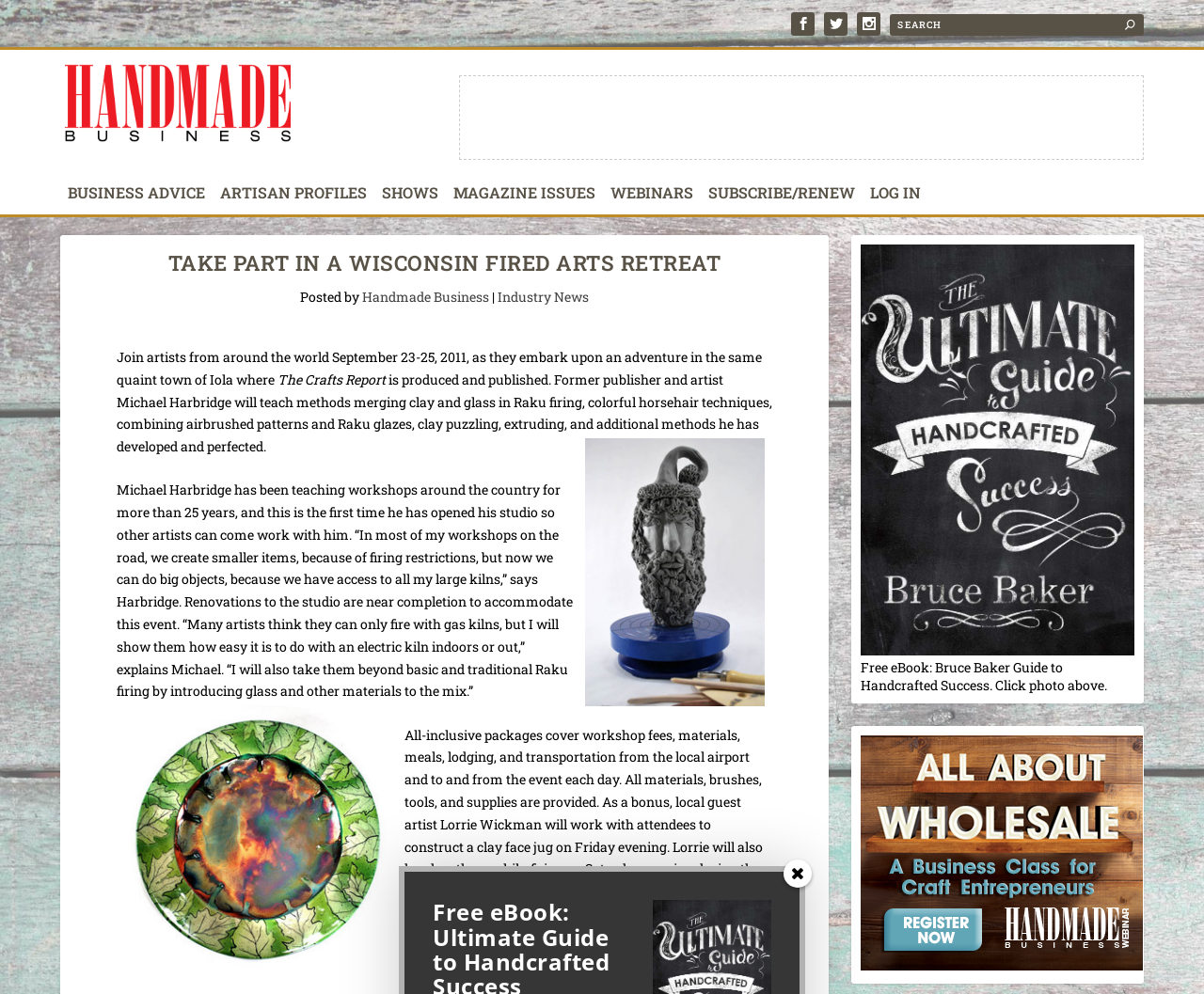Locate the bounding box coordinates of the element that should be clicked to execute the following instruction: "View Handmade Business".

[0.05, 0.076, 0.245, 0.152]